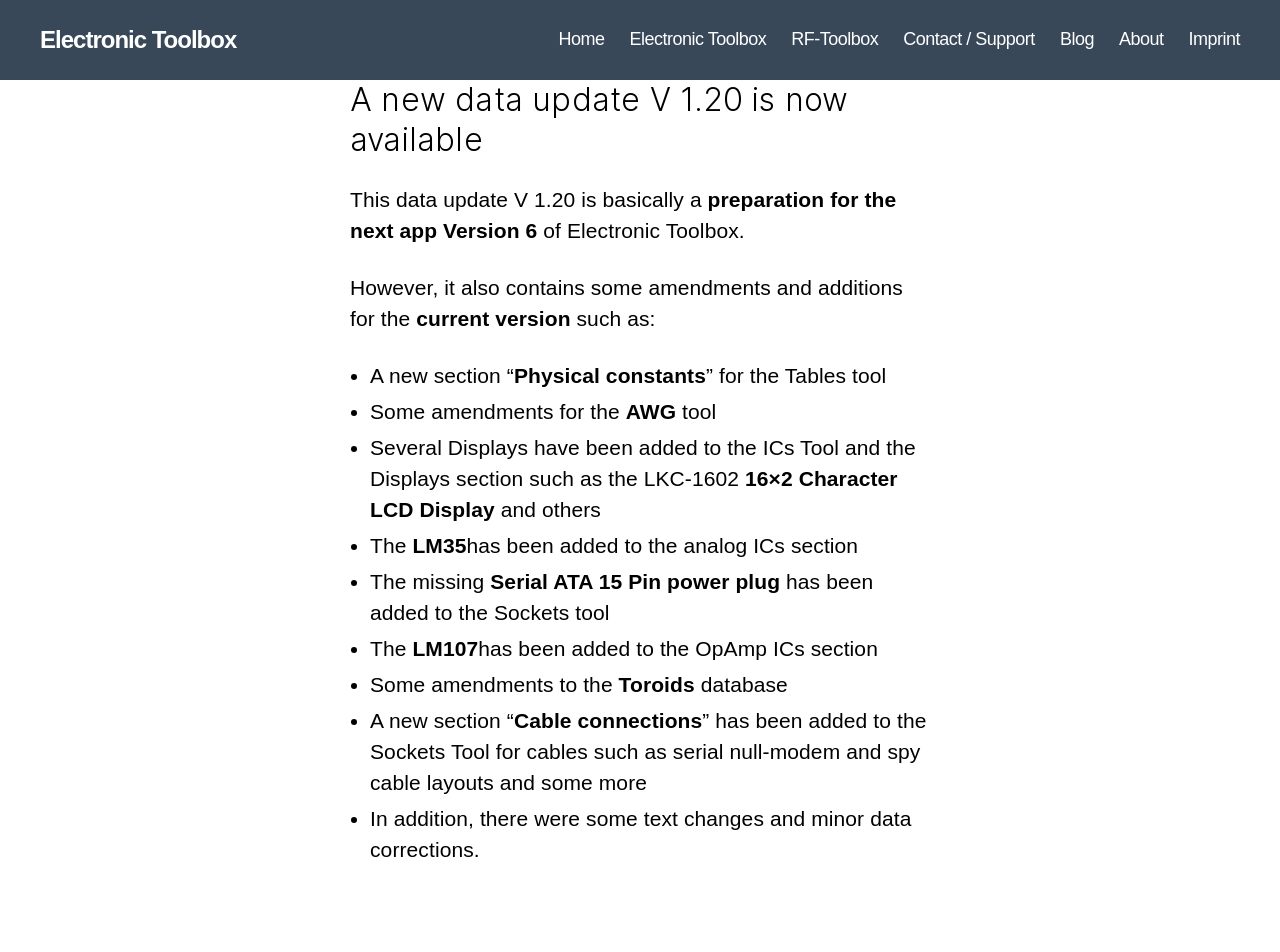What is the current version of Electronic Toolbox?
Can you offer a detailed and complete answer to this question?

The answer can be found in the heading 'A new data update V 1.20 is now available' which indicates that the current version of Electronic Toolbox is V 1.20.